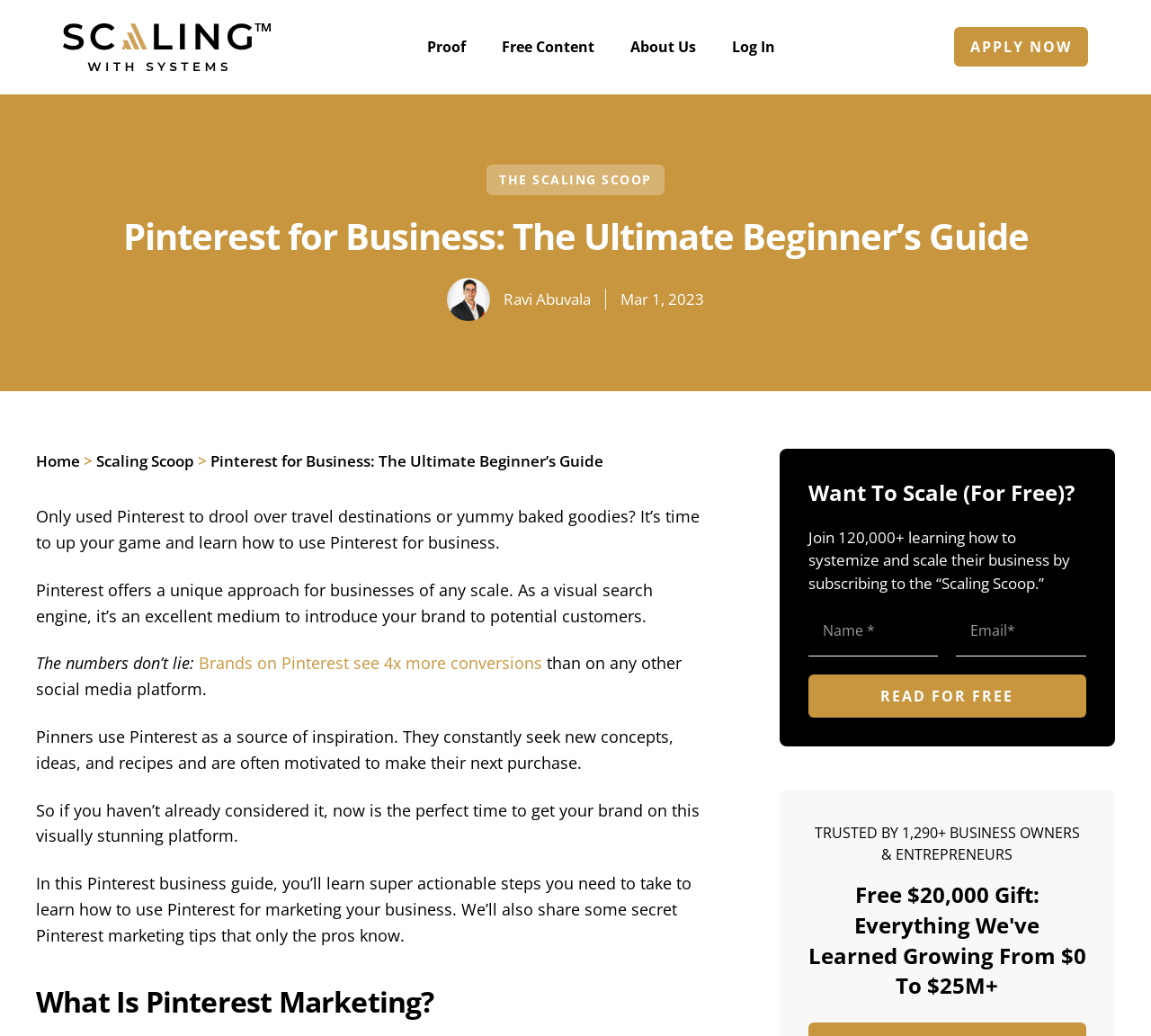Please answer the following query using a single word or phrase: 
What is the benefit of using Pinterest for business?

4x more conversions